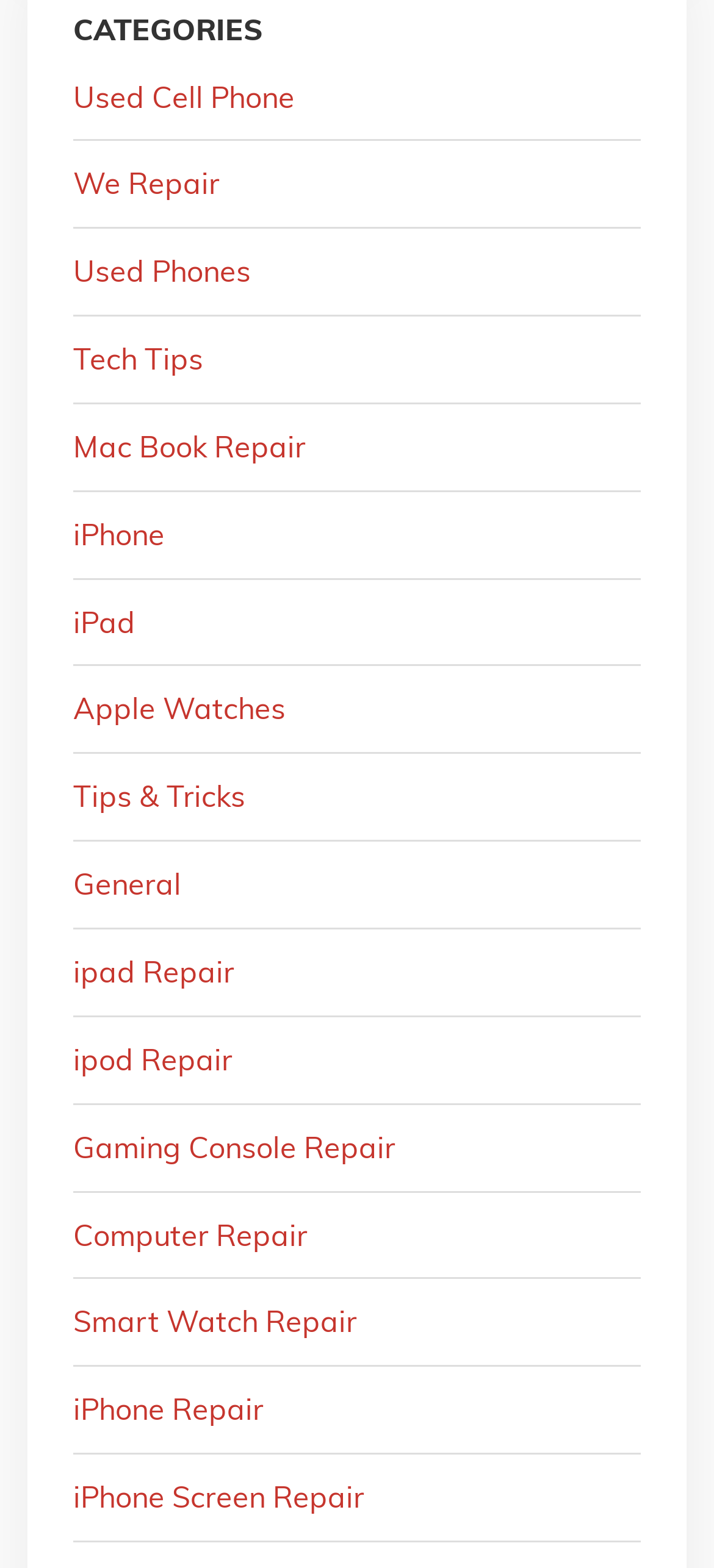How many categories are listed?
Please utilize the information in the image to give a detailed response to the question.

I counted the number of links under the 'CATEGORIES' heading, and there are 17 links, each representing a category.